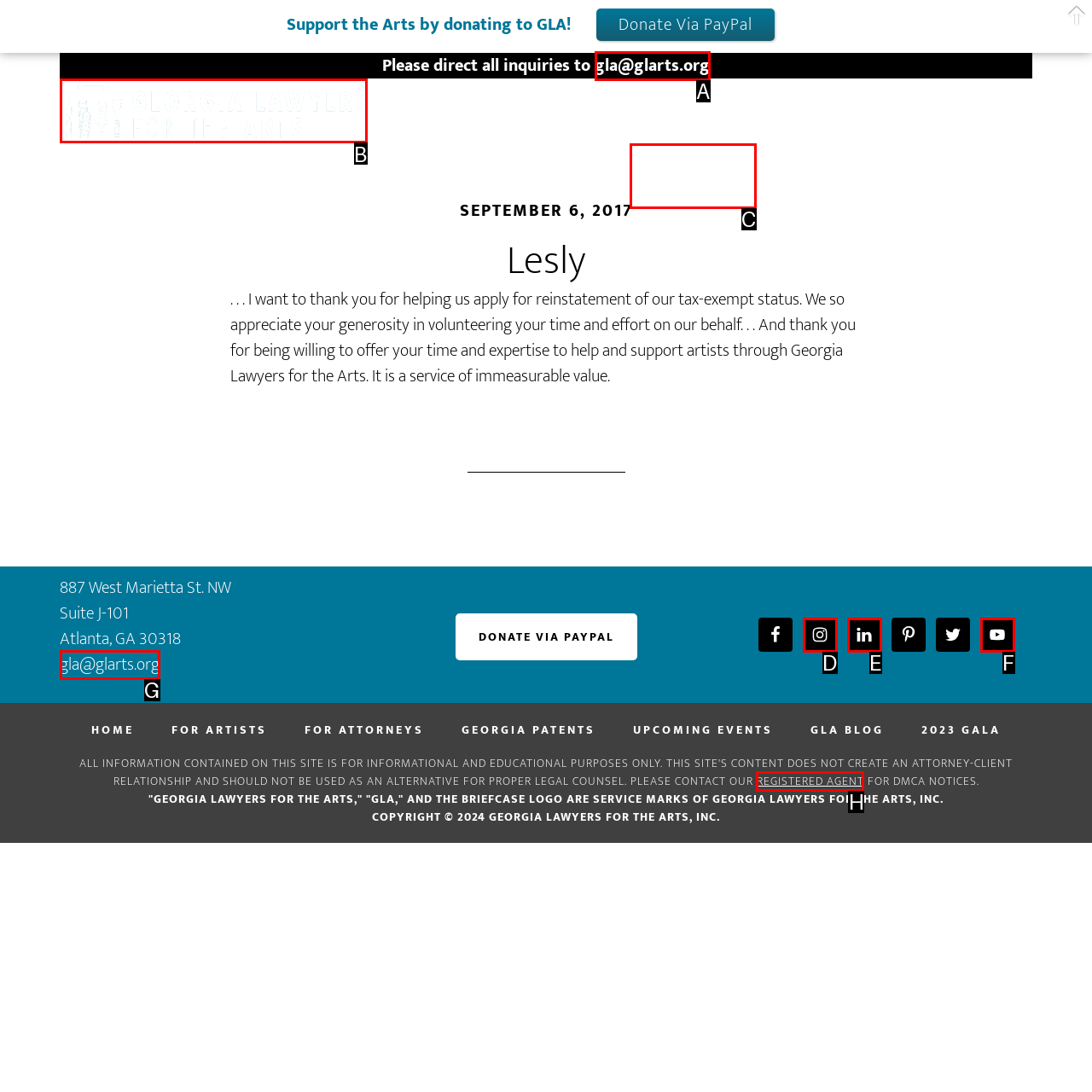Identify the HTML element to select in order to accomplish the following task: Visit the 'GEORGIA LAWYERS FOR THE ARTS' homepage
Reply with the letter of the chosen option from the given choices directly.

B